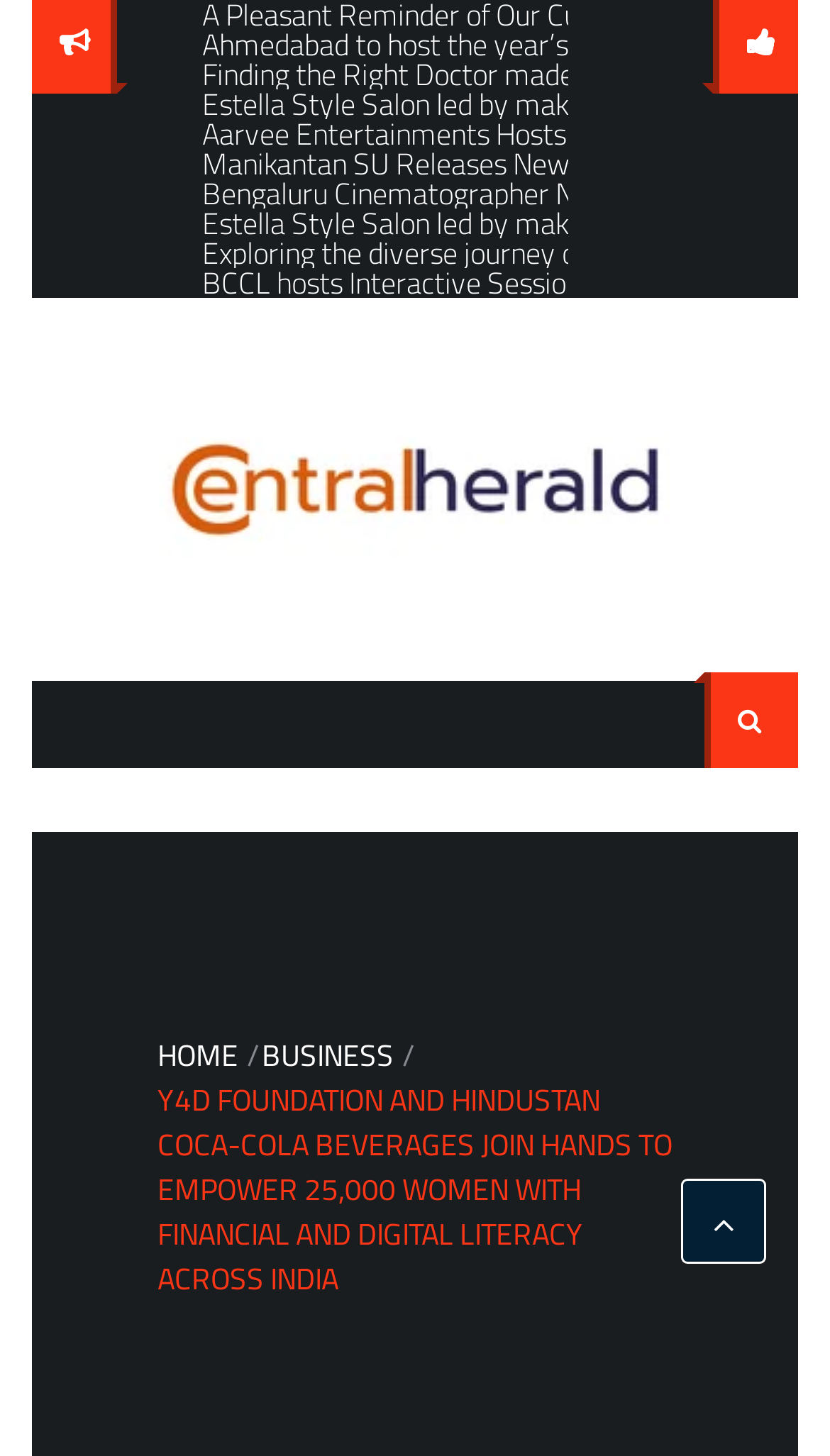Extract the bounding box coordinates for the HTML element that matches this description: "follow us". The coordinates should be four float numbers between 0 and 1, i.e., [left, top, right, bottom].

[0.859, 0.0, 0.962, 0.064]